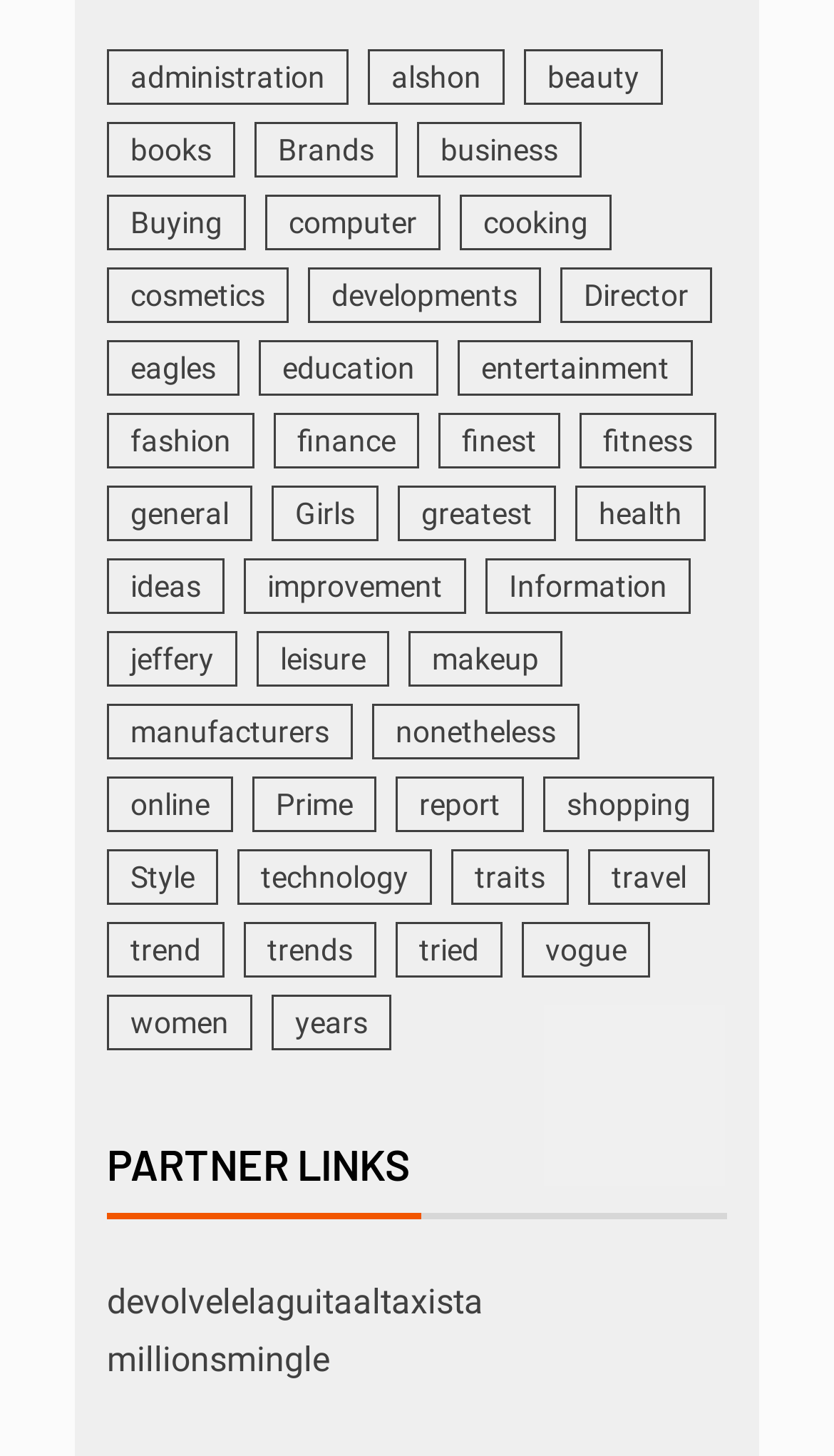Point out the bounding box coordinates of the section to click in order to follow this instruction: "View business".

[0.5, 0.084, 0.697, 0.122]